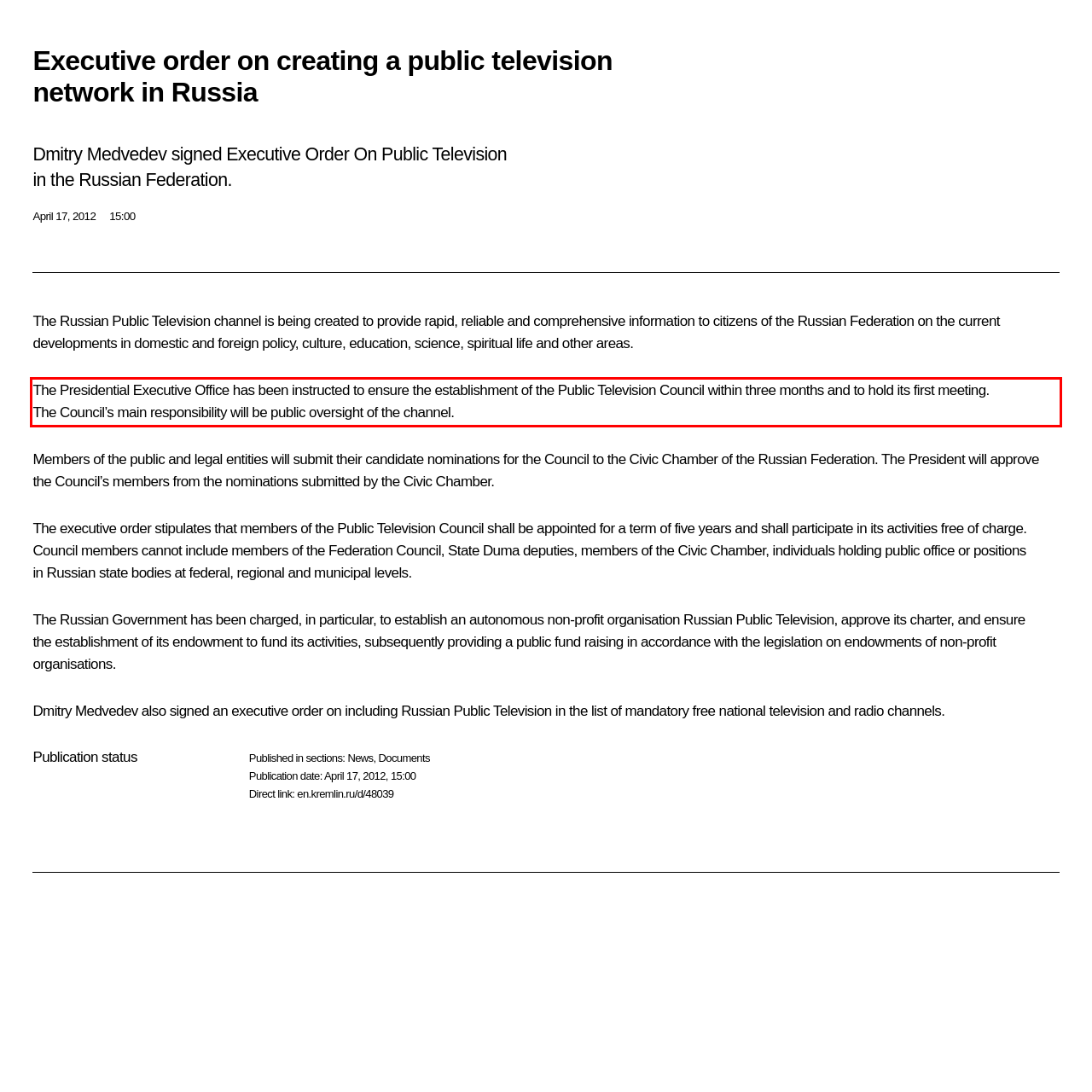Given a screenshot of a webpage, identify the red bounding box and perform OCR to recognize the text within that box.

The Presidential Executive Office has been instructed to ensure the establishment of the Public Television Council within three months and to hold its first meeting. The Council’s main responsibility will be public oversight of the channel.